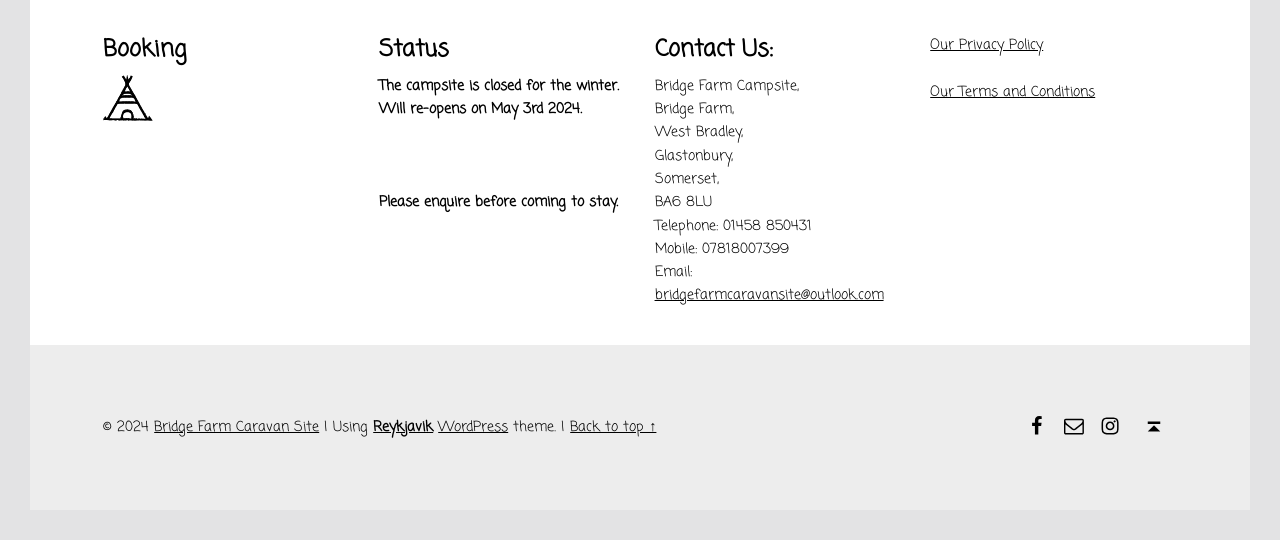Identify the coordinates of the bounding box for the element described below: "WordPress". Return the coordinates as four float numbers between 0 and 1: [left, top, right, bottom].

[0.342, 0.77, 0.397, 0.811]